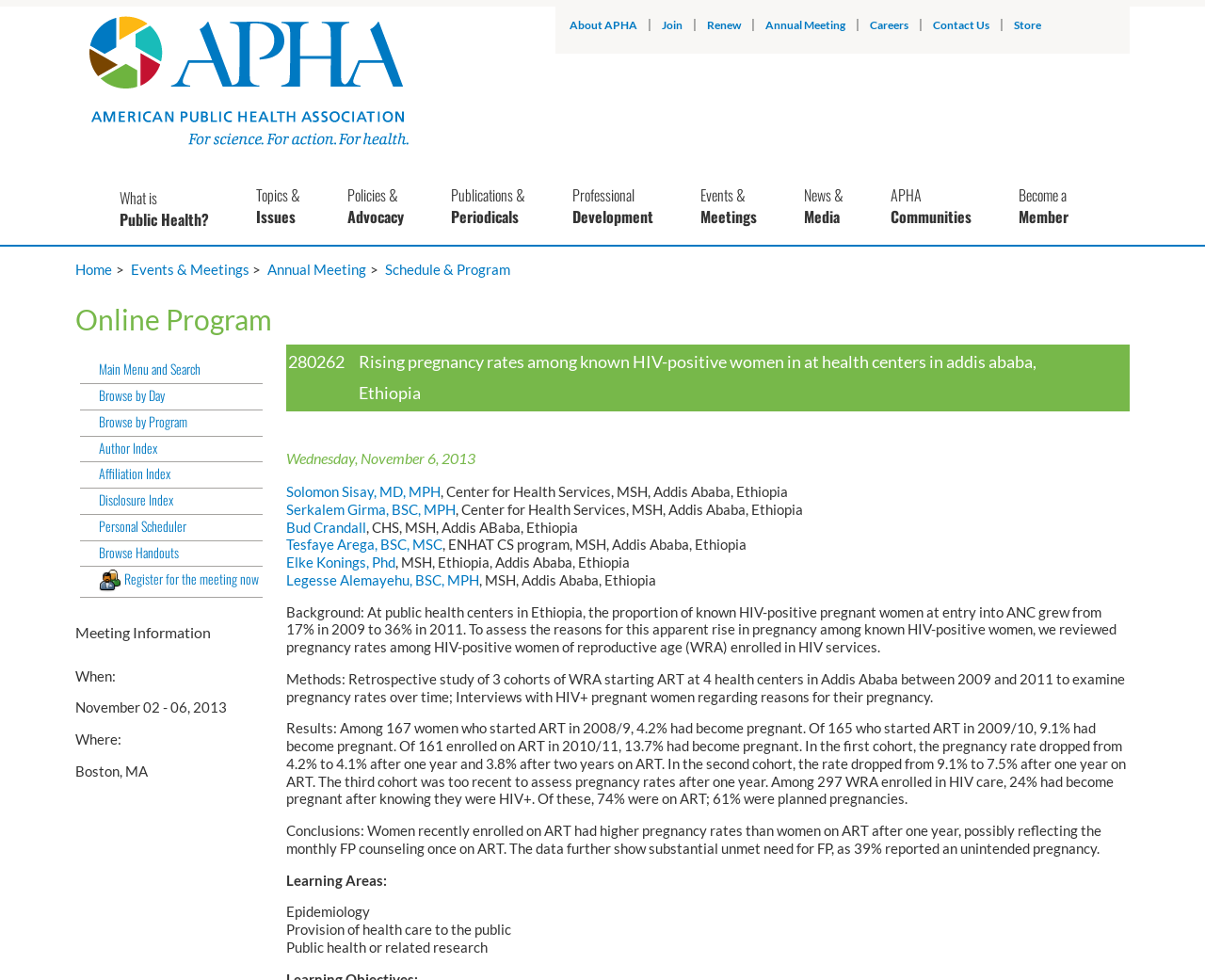Offer a comprehensive description of the webpage’s content and structure.

This webpage is about the 141st APHA Annual Meeting and Exposition, specifically focusing on a presentation titled "Rising pregnancy rates among known HIV-positive women in at health centers in Addis Ababa, Ethiopia". 

At the top of the page, there is a navigation menu with links to various sections of the APHA website, including "About APHA", "Join", "Renew", "Annual Meeting", "Careers", "Contact Us", and "Store". Below this menu, there is a prominent link to "APHA Home" accompanied by an image.

The main content of the page is divided into several sections. The first section is a heading titled "Online Program" followed by a subheading that describes the presentation. Below this, there is a section with details about the presentation, including the date, authors, and affiliations.

The next section is a lengthy text describing the background, methods, results, and conclusions of the presentation. This text is divided into several paragraphs and includes specific data and statistics.

Following this, there is a section titled "Learning Areas" with three subheadings: "Epidemiology", "Provision of health care to the public", and "Public health or related research".

On the left side of the page, there is a menu with links to various functions, including "Main Menu and Search", "Browse by Day", "Browse by Program", "Author Index", "Affiliation Index", "Disclosure Index", "Personal Scheduler", "Browse Handouts", and "Register for the meeting now". Some of these links have accompanying images.

At the bottom of the page, there is a section titled "Meeting Information" with details about the date and location of the meeting.